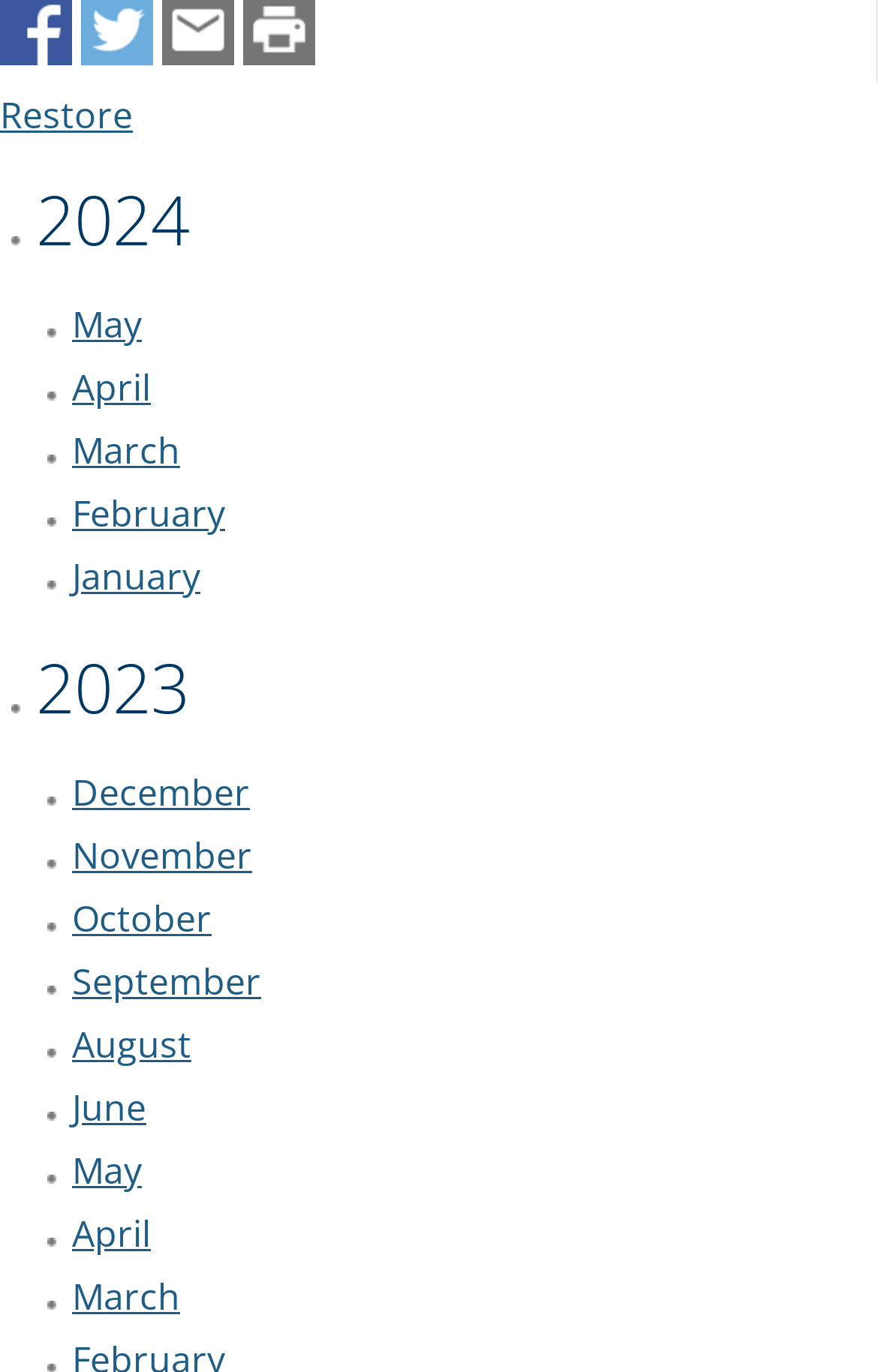Locate the bounding box coordinates of the UI element described by: "Restore". The bounding box coordinates should consist of four float numbers between 0 and 1, i.e., [left, top, right, bottom].

[0.0, 0.066, 0.151, 0.102]